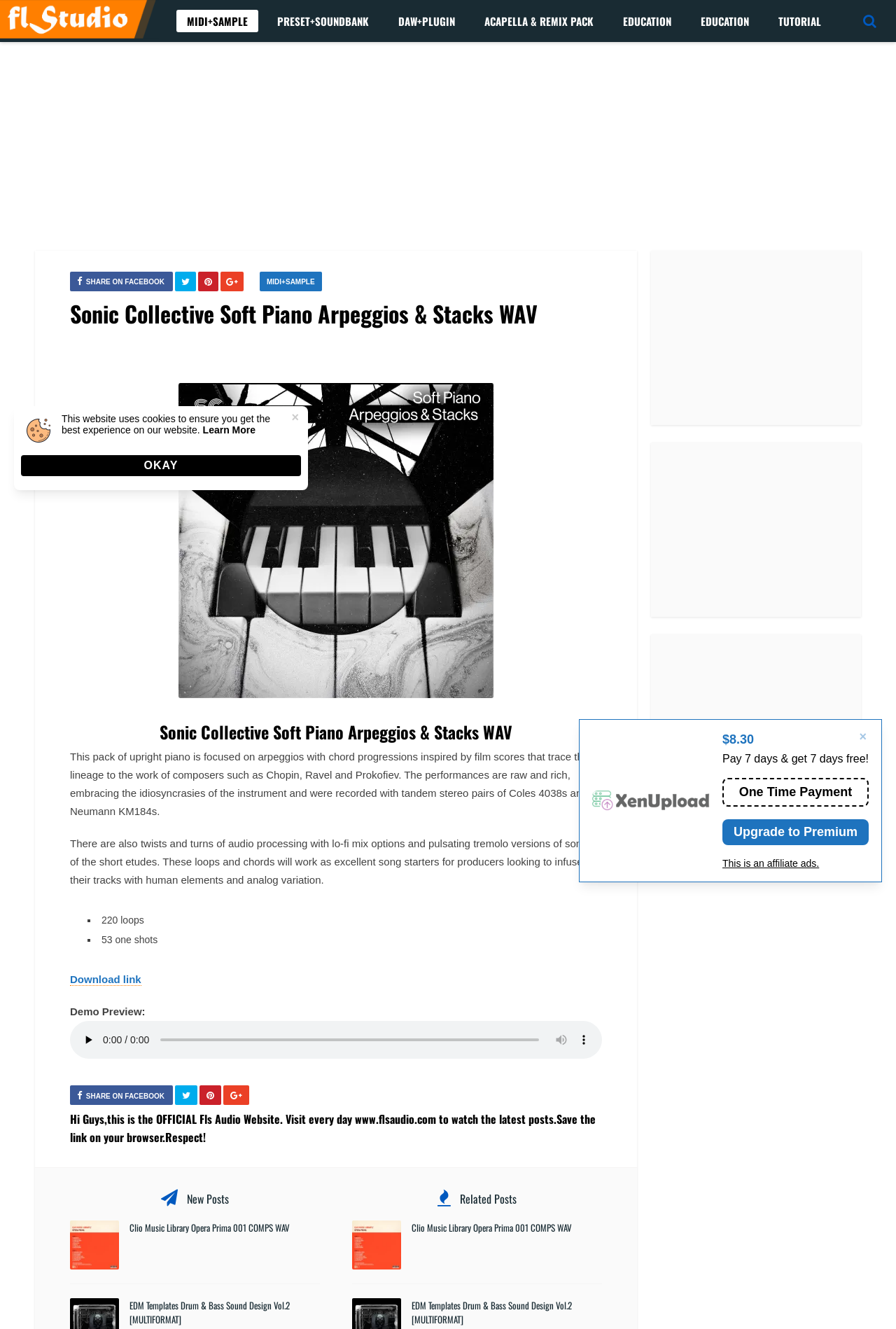Pinpoint the bounding box coordinates of the element that must be clicked to accomplish the following instruction: "Visit the 'MIDI+SAMPLE' page". The coordinates should be in the format of four float numbers between 0 and 1, i.e., [left, top, right, bottom].

[0.197, 0.007, 0.288, 0.024]